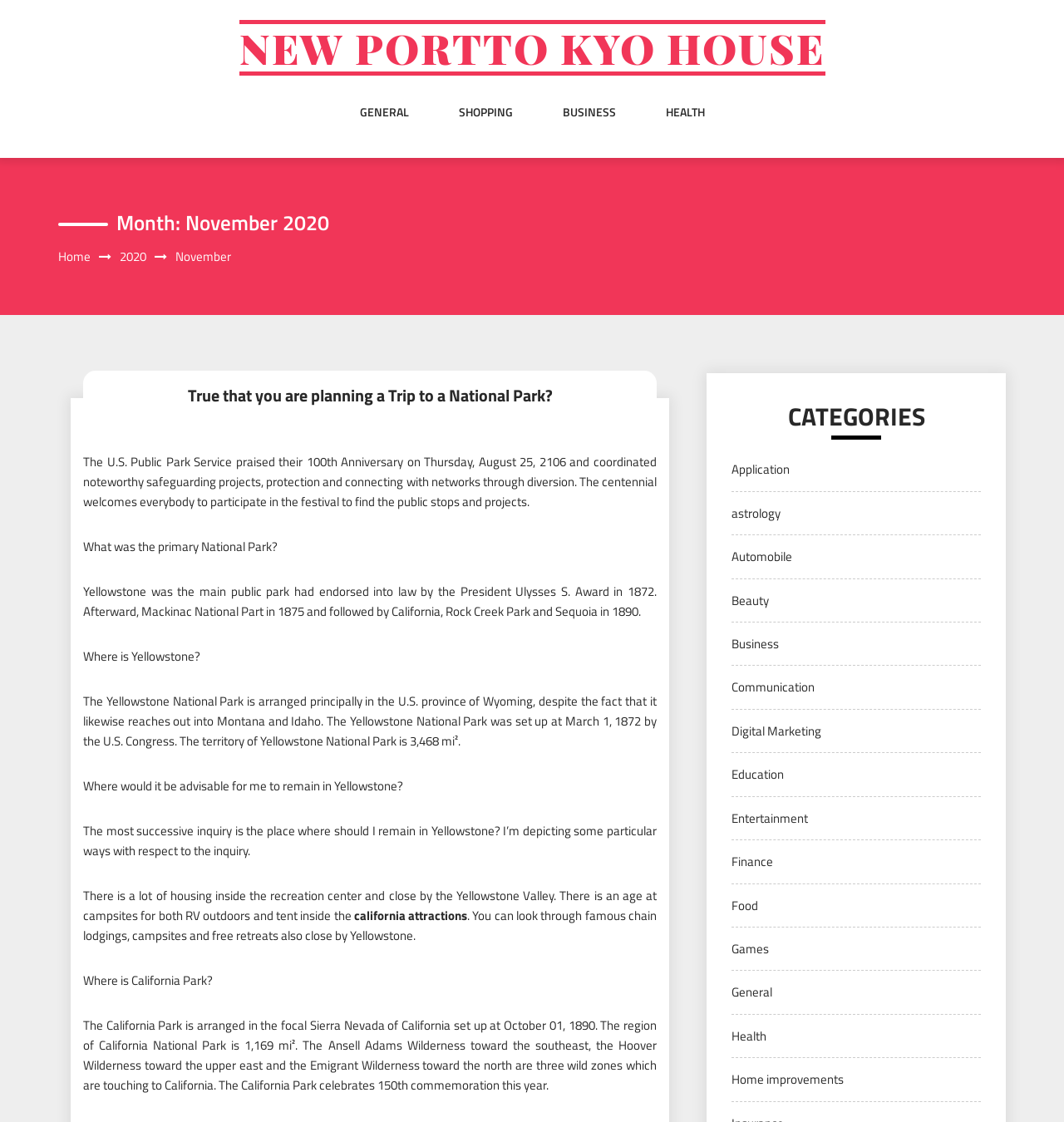Answer the following inquiry with a single word or phrase:
What is the primary National Park?

Yellowstone